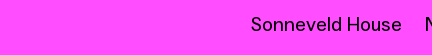Refer to the screenshot and answer the following question in detail:
What is Sonneveld House likely related to?

The caption suggests that Sonneveld House is a notable subject, possibly related to events, exhibitions, or architectural significance associated with the New Garden, which implies that Sonneveld House is likely related to these aspects.